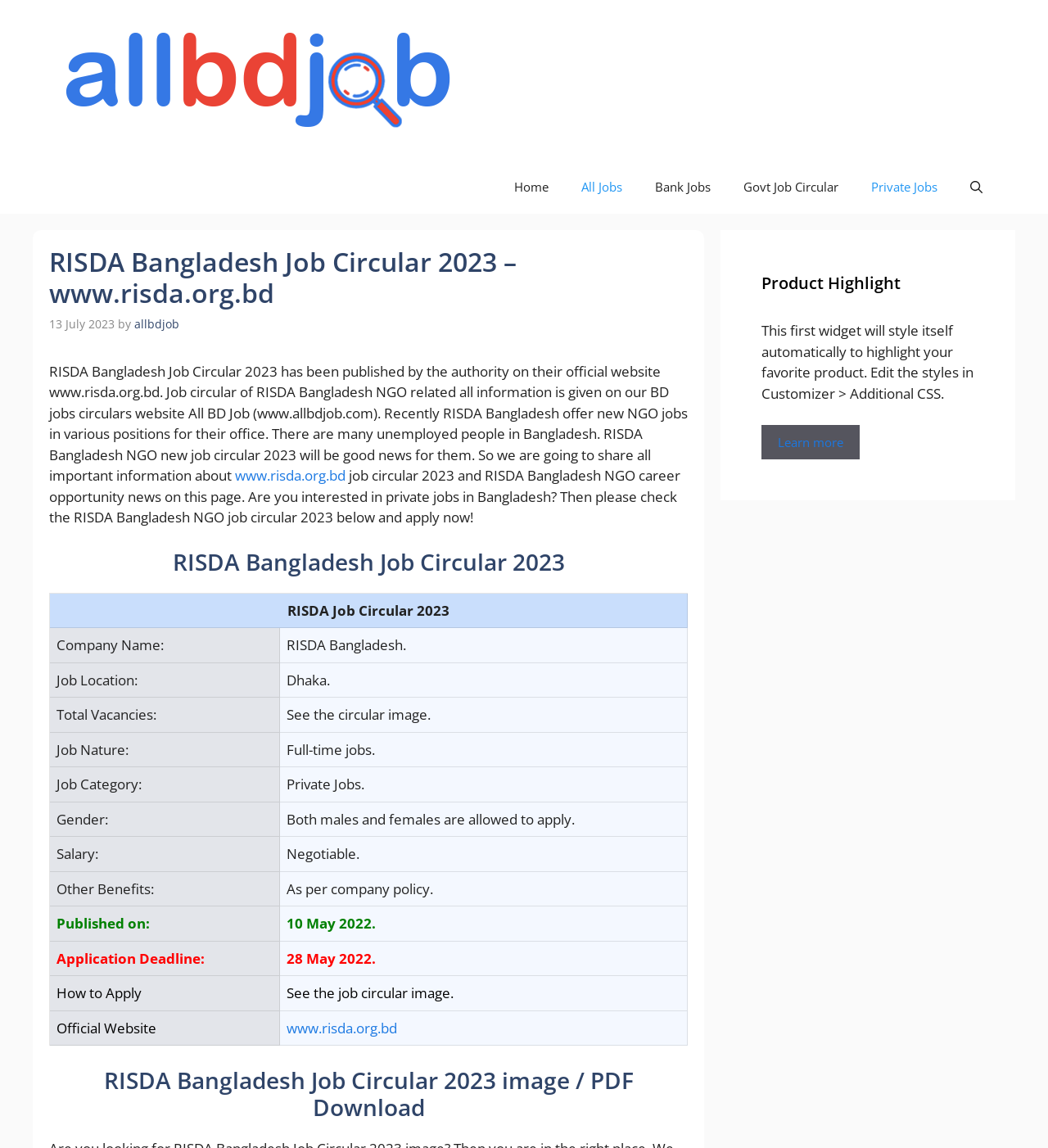What is the job location?
Look at the image and construct a detailed response to the question.

The job location can be found in the 'gridcell' element with the text 'Dhaka.' which is a child of the 'row' element with the 'Job Location:' label.